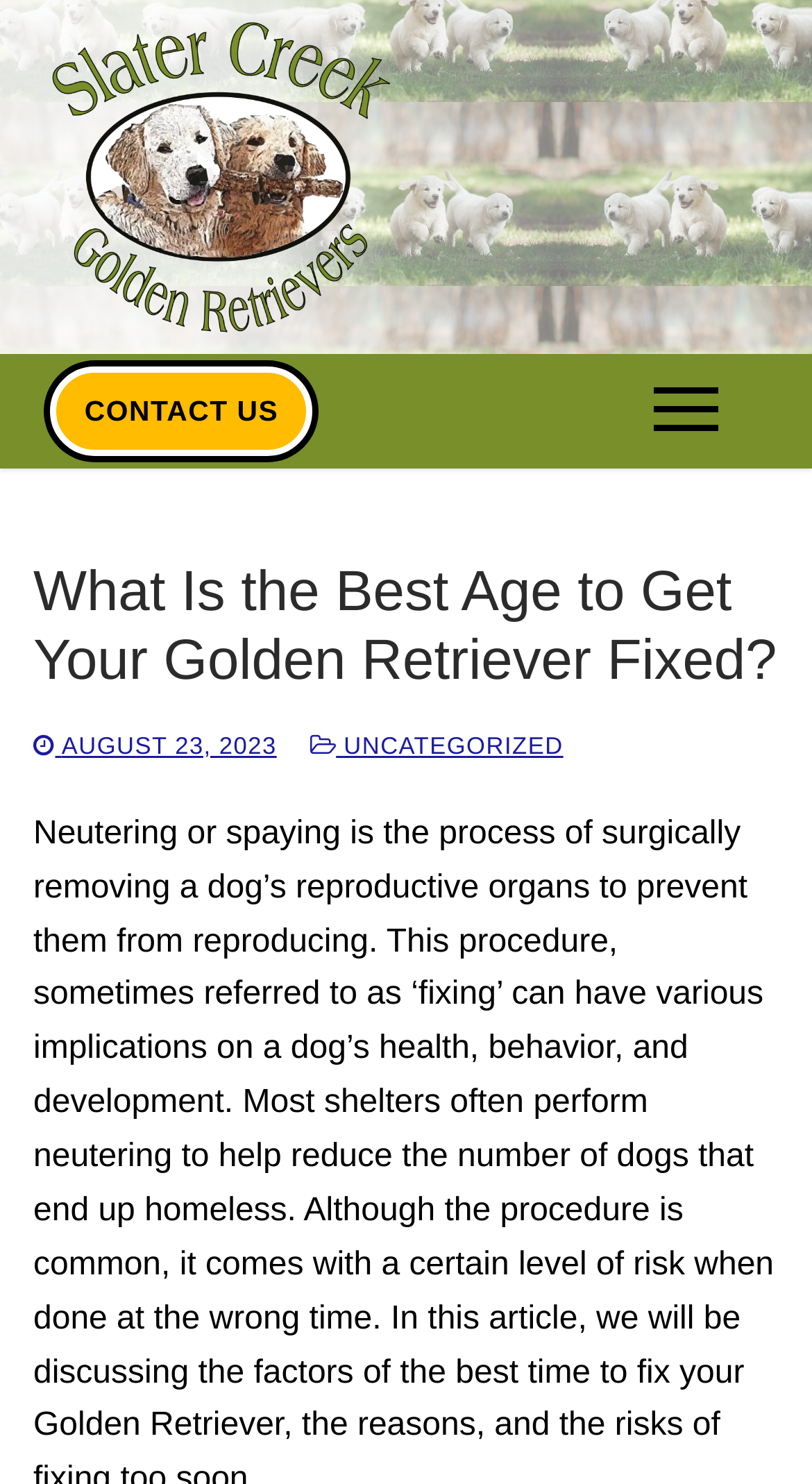Observe the image and answer the following question in detail: Is there an image on the webpage?

I found an image element on the webpage, which is located at the top and has the same bounding box coordinates as the link element with the text 'Golden Retriever Puppies Colorado, Best Golden Retriever Breeder'.